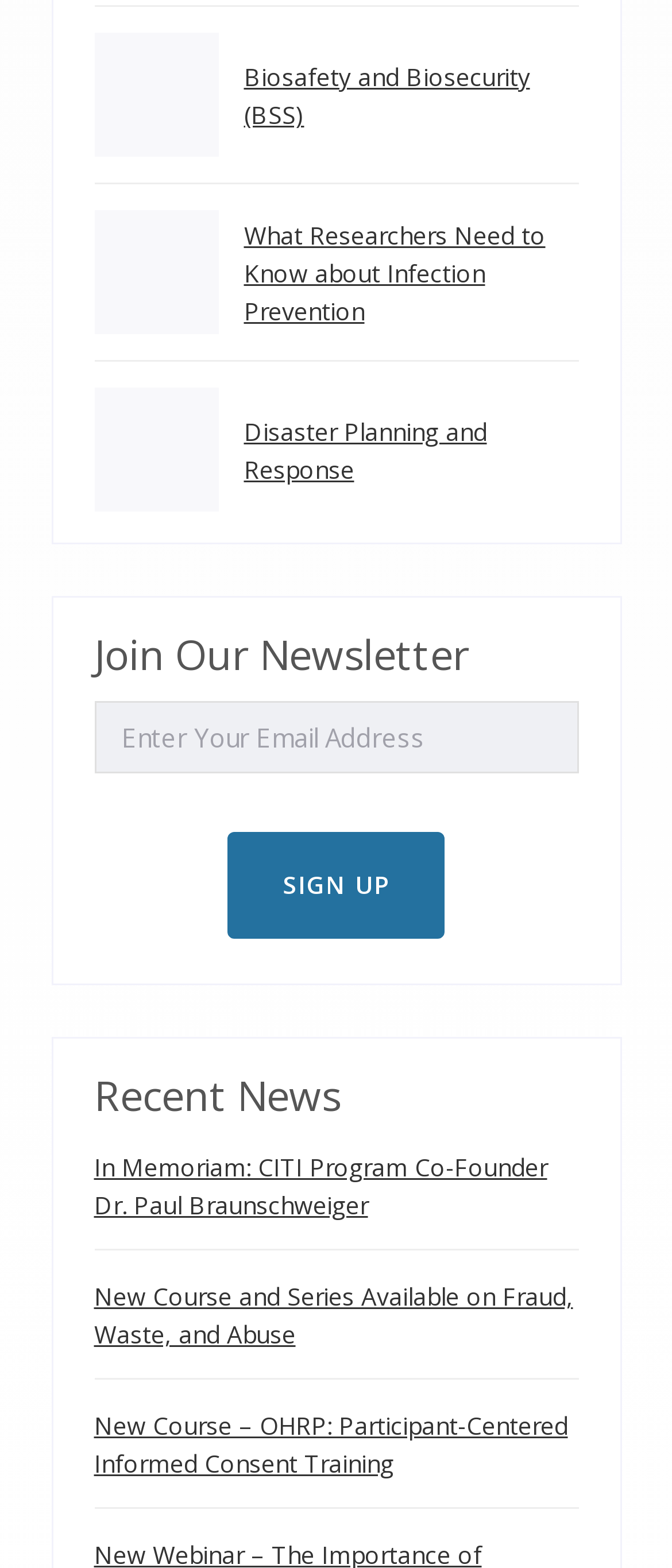Extract the bounding box coordinates for the UI element described as: "parent_node: Disaster Planning and Response".

[0.14, 0.247, 0.324, 0.327]